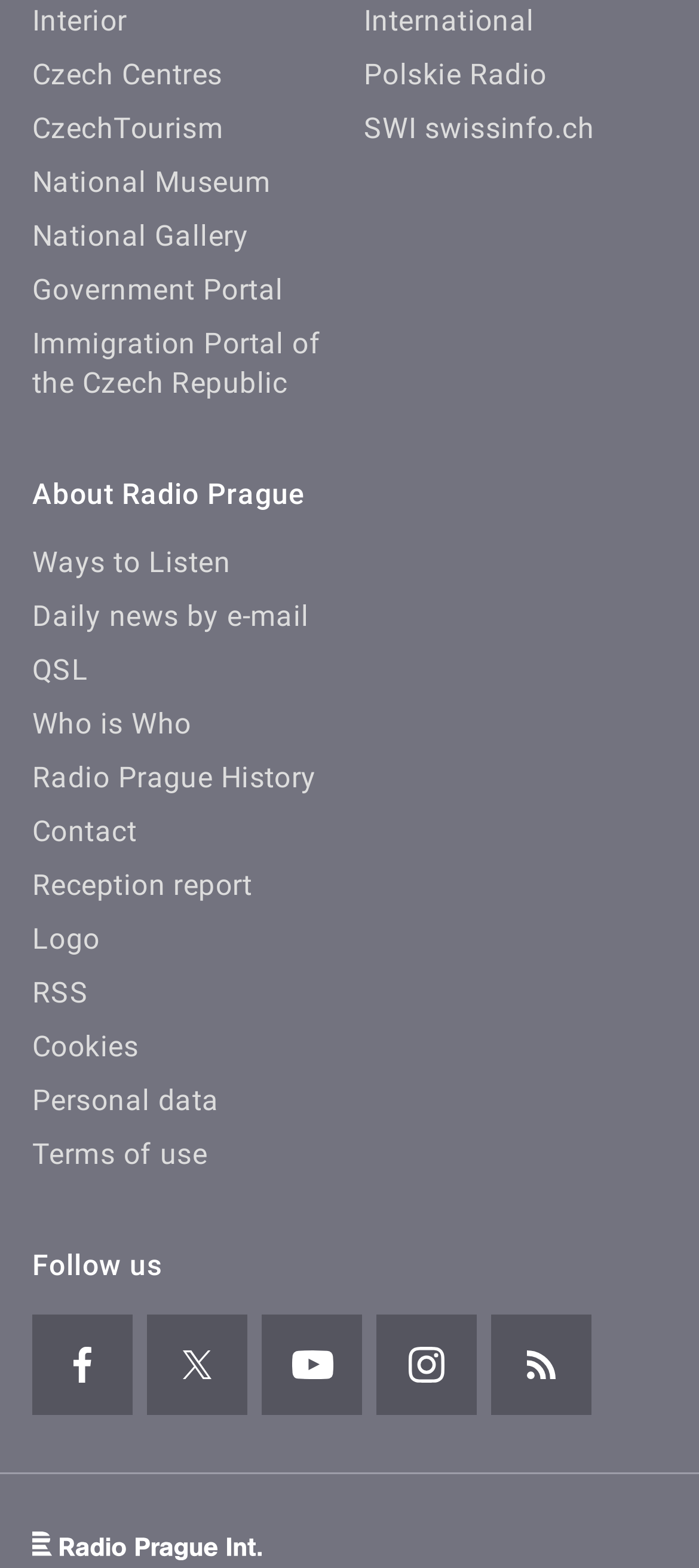Indicate the bounding box coordinates of the element that needs to be clicked to satisfy the following instruction: "Get daily news by e-mail". The coordinates should be four float numbers between 0 and 1, i.e., [left, top, right, bottom].

[0.046, 0.382, 0.443, 0.404]